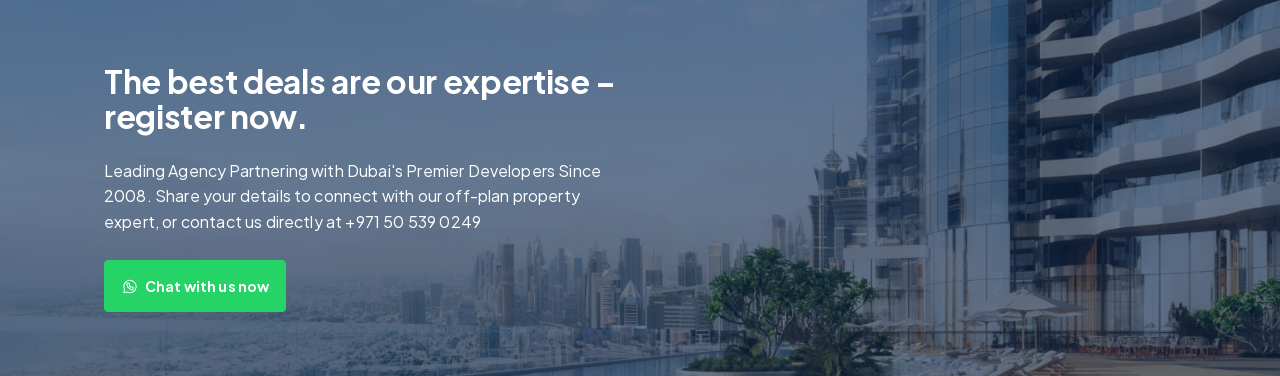Paint a vivid picture of the image with your description.

This image features a sleek, modern urban landscape of Dubai, highlighting the city's impressive architectural skyline. Prominently positioned are tall, glass-clad skyscrapers that reflect the vibrant blue sky. In the foreground, lush greenery and a pool area suggest a luxurious lifestyle. Accompanying the visuals is a bold statement: "The best deals are our expertise – register now," emphasizing the agency's commitment to providing exceptional real estate opportunities. The text below invites potential clients to connect with a property expert or reach out via WhatsApp, showcasing the agency's dedication to customer service and accessibility.